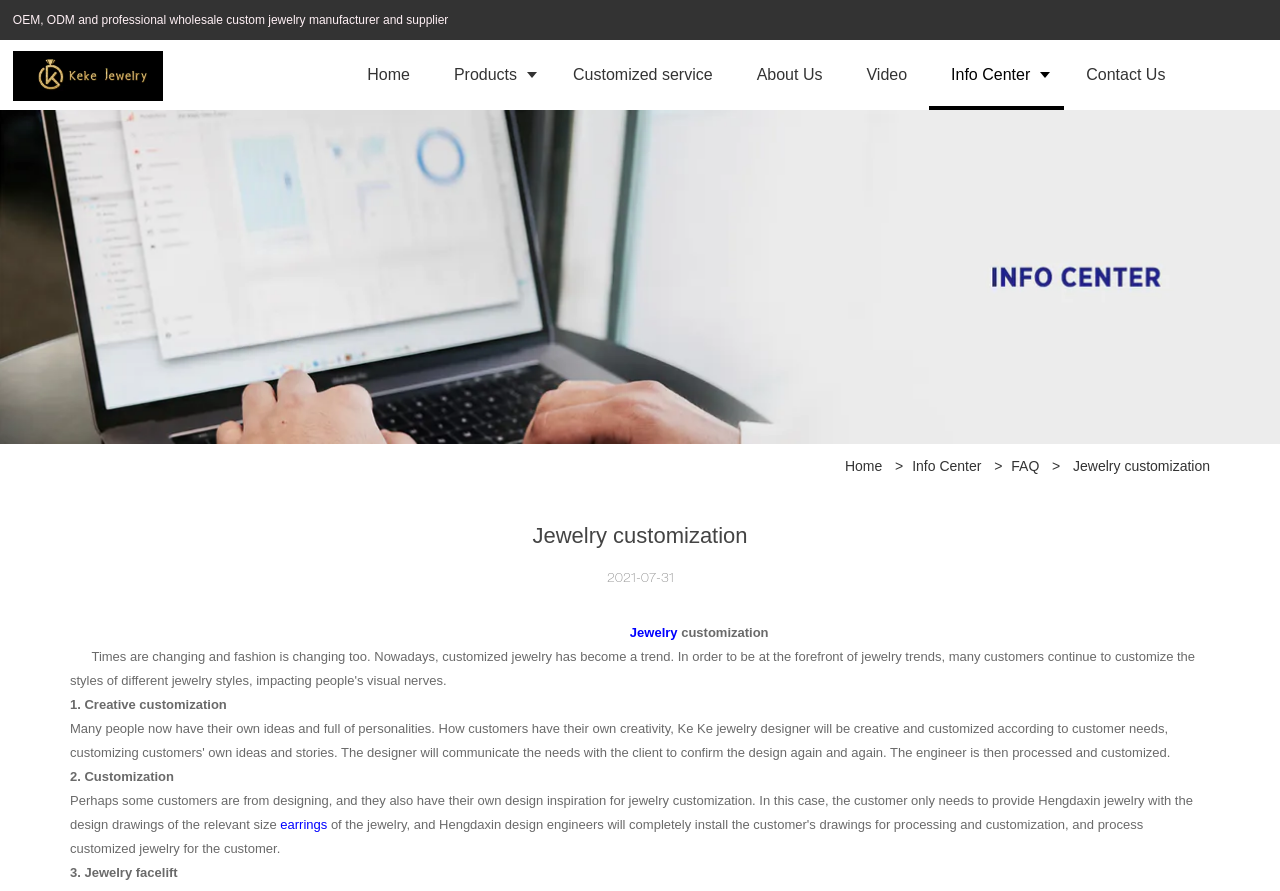Describe the entire webpage, focusing on both content and design.

The webpage is about jewelry customization and Foshan Keke Jewelry Co., Ltd. At the top, there is a loading indicator and a brief introduction to the company as an OEM, ODM, and professional wholesale custom jewelry manufacturer and supplier. Below this, there is a logo image and a link to the company's homepage.

The main navigation menu is located in the middle of the top section, with links to Home, Products, Customized service, About Us, Video, Info Center, and Contact Us. 

On the left side, there is a secondary navigation menu with links to Home, Info Center, FAQ, and Jewelry customization. 

The main content of the webpage is about jewelry customization, with a heading and a date "2021-07-31". The text describes the process of jewelry customization, including creative customization, customization with design drawings, and jewelry facelift. There are also links to related topics, such as earrings.

Throughout the webpage, there are several static text elements with no specific content, likely used for spacing or formatting purposes.